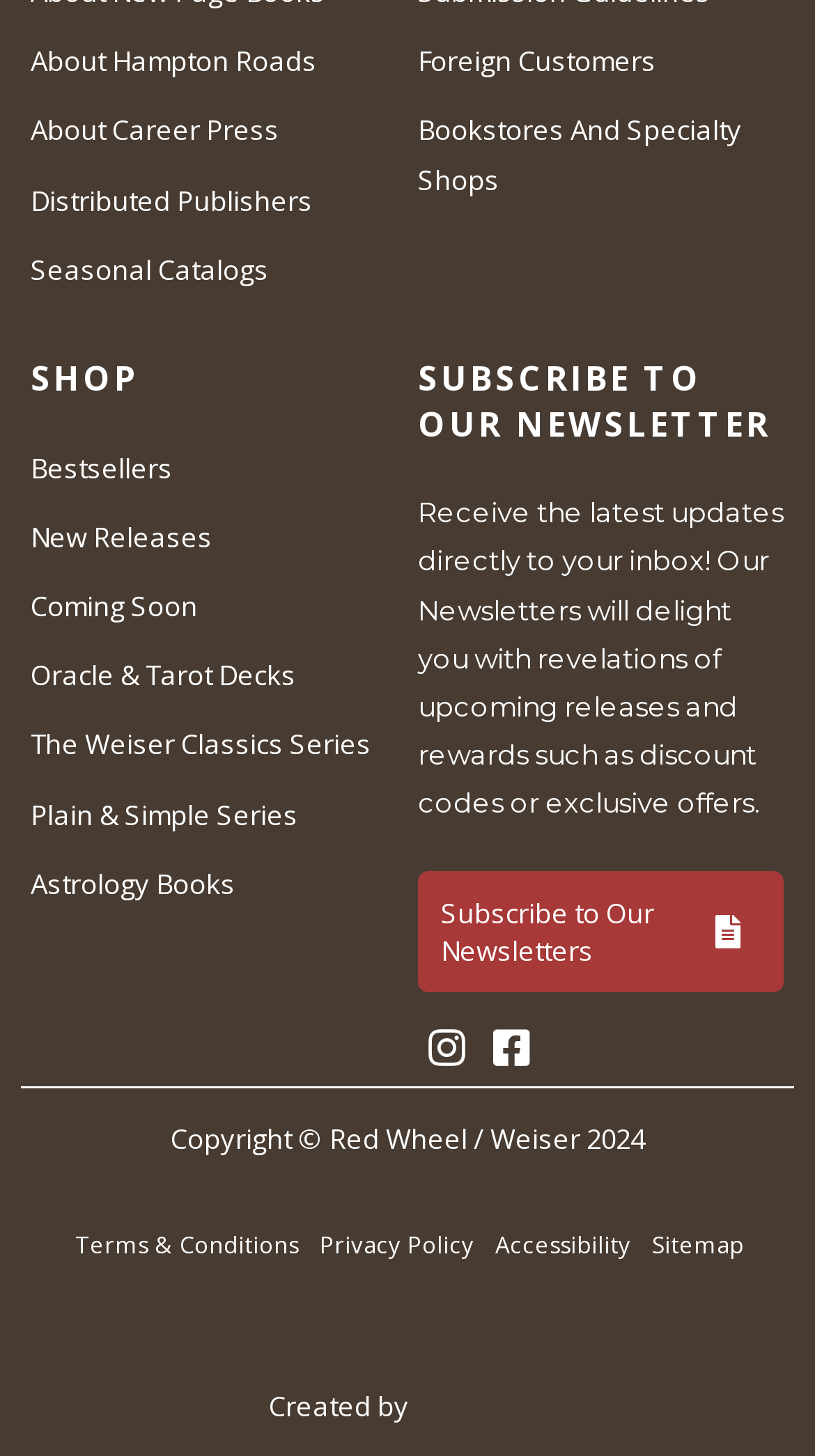Please mark the clickable region by giving the bounding box coordinates needed to complete this instruction: "Check Terms & Conditions".

[0.079, 0.834, 0.379, 0.877]